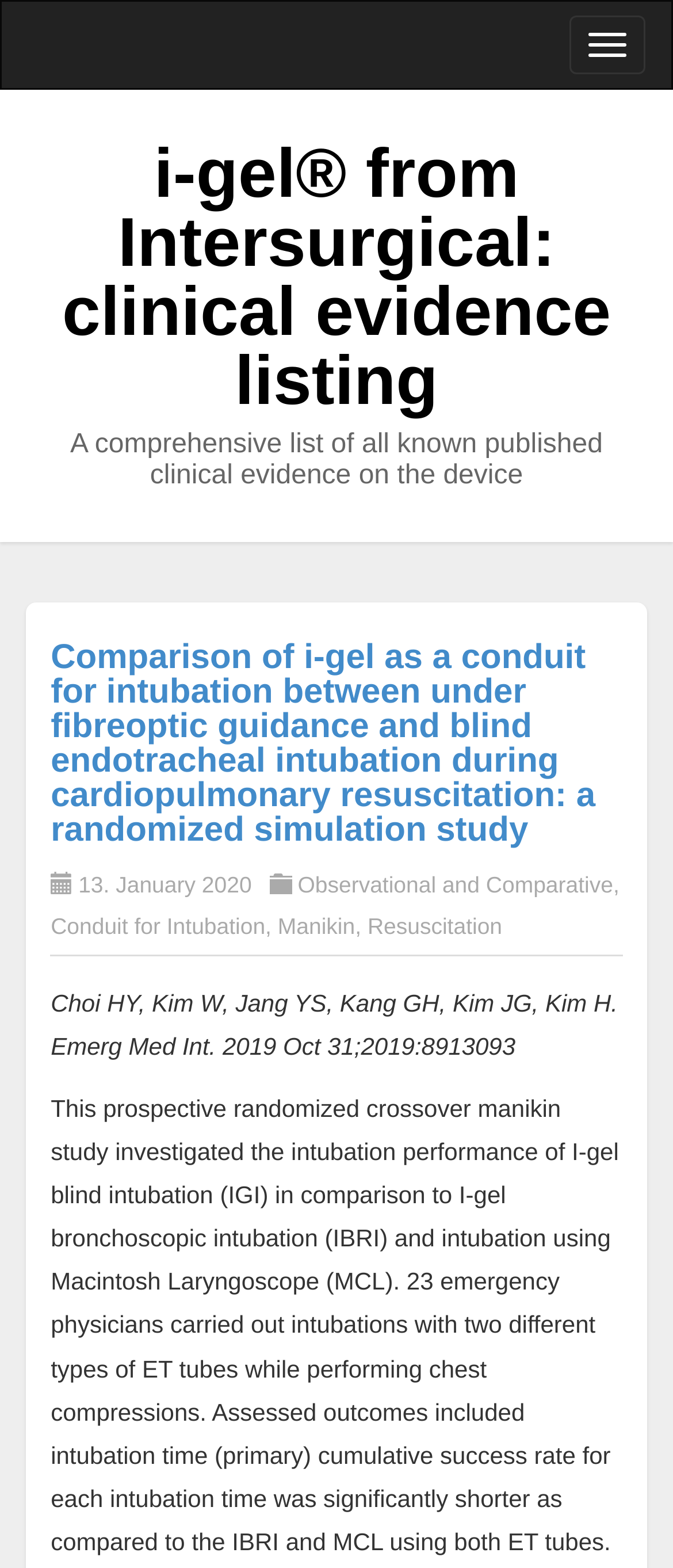From the given element description: "Azure", find the bounding box for the UI element. Provide the coordinates as four float numbers between 0 and 1, in the order [left, top, right, bottom].

None